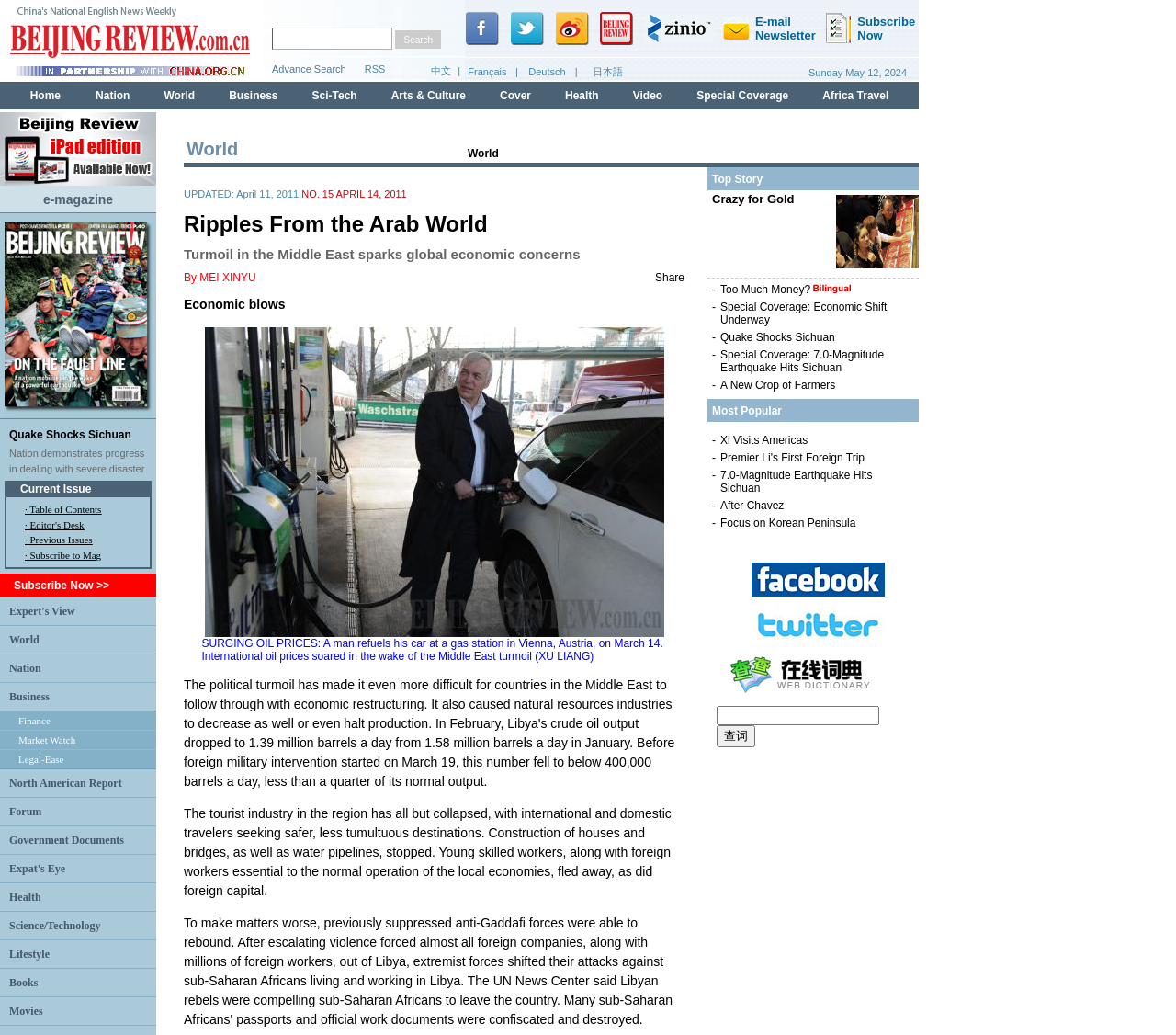Offer a meticulous caption that includes all visible features of the webpage.

The webpage is titled "Ripples From the Arab World -- Beijing Review" and has a meta description of "Turmoil in the Middle East sparks global economic concerns". 

At the top of the page, there is a layout table that spans almost the entire width of the page. Within this table, there is an iframe that takes up the full width of the table. Below the iframe, there are three layout tables, each with a single row and cell. The first table contains a link with the text "e-magazine". The second table has a title "Quake Shocks Sichuan Nation demonstrates progress in dealing with severe disaster" and contains two links with images. The third table has a table with multiple rows, each containing a link with text such as "Current Issue", "Table of Contents", "Editor's Desk", and "Subscribe to Mag".

Below these tables, there is another table with multiple rows, each containing a link with text such as "Expert's View", "World", "Nation", "Business", "Finance", "Market Watch", and "Legal-Ease". These links are arranged in a vertical list, with each link taking up a small portion of the page width.

There are a total of 7 images on the page, all of which are associated with links. The images are relatively small, with the largest being around 129x404 pixels in size.